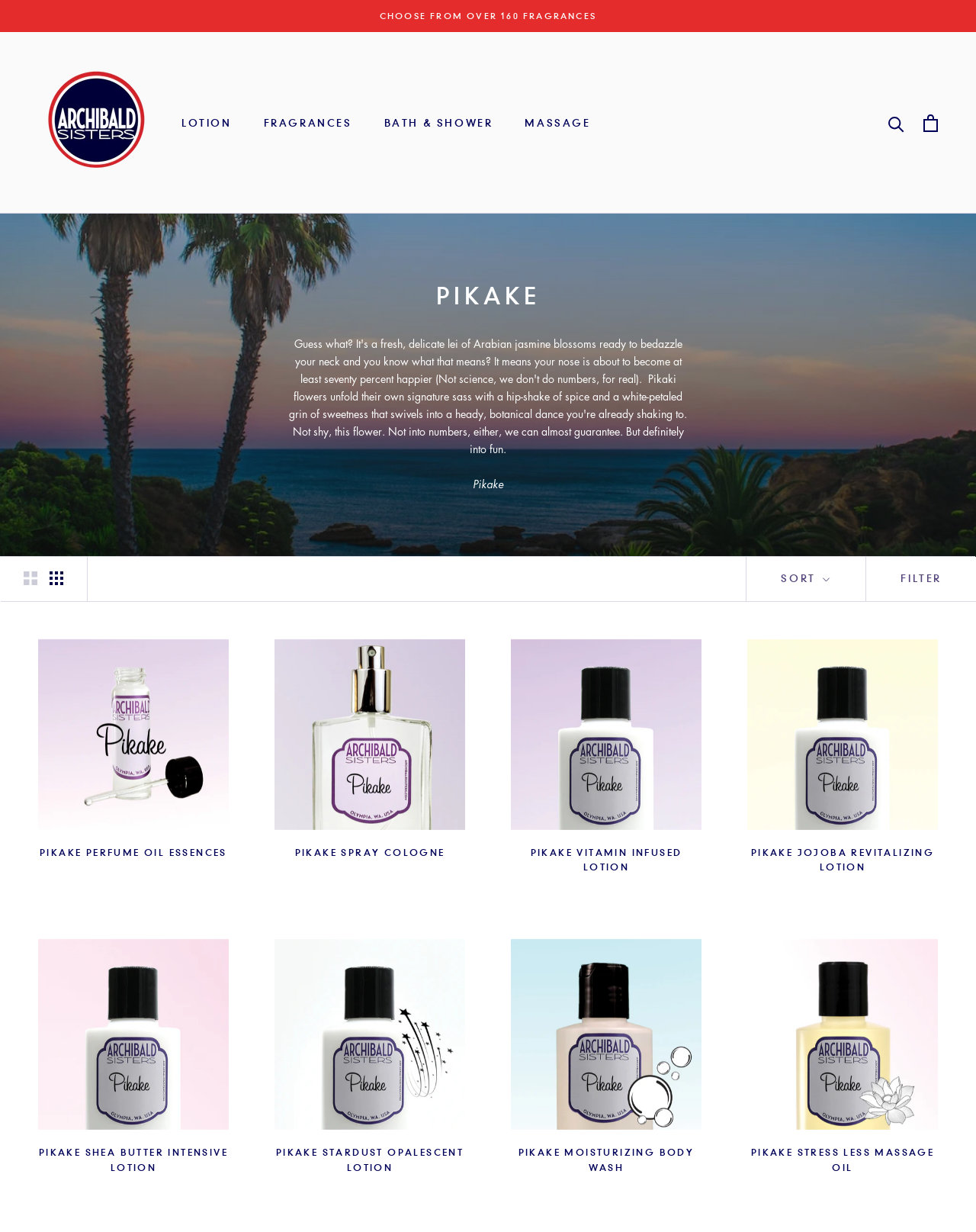Please pinpoint the bounding box coordinates for the region I should click to adhere to this instruction: "Search for products".

[0.91, 0.093, 0.927, 0.106]